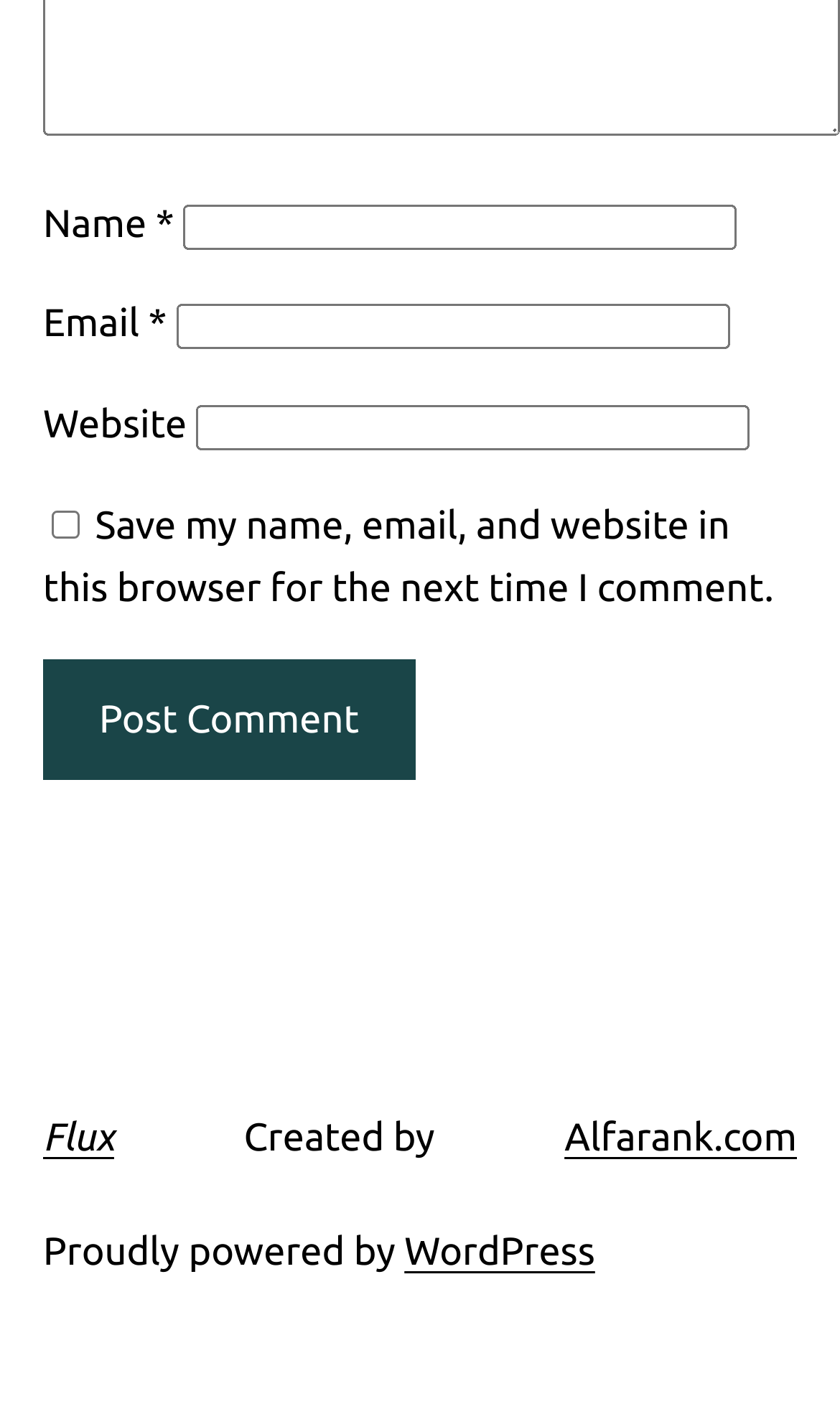Find the bounding box coordinates of the element to click in order to complete this instruction: "Skip to main content". The bounding box coordinates must be four float numbers between 0 and 1, denoted as [left, top, right, bottom].

None